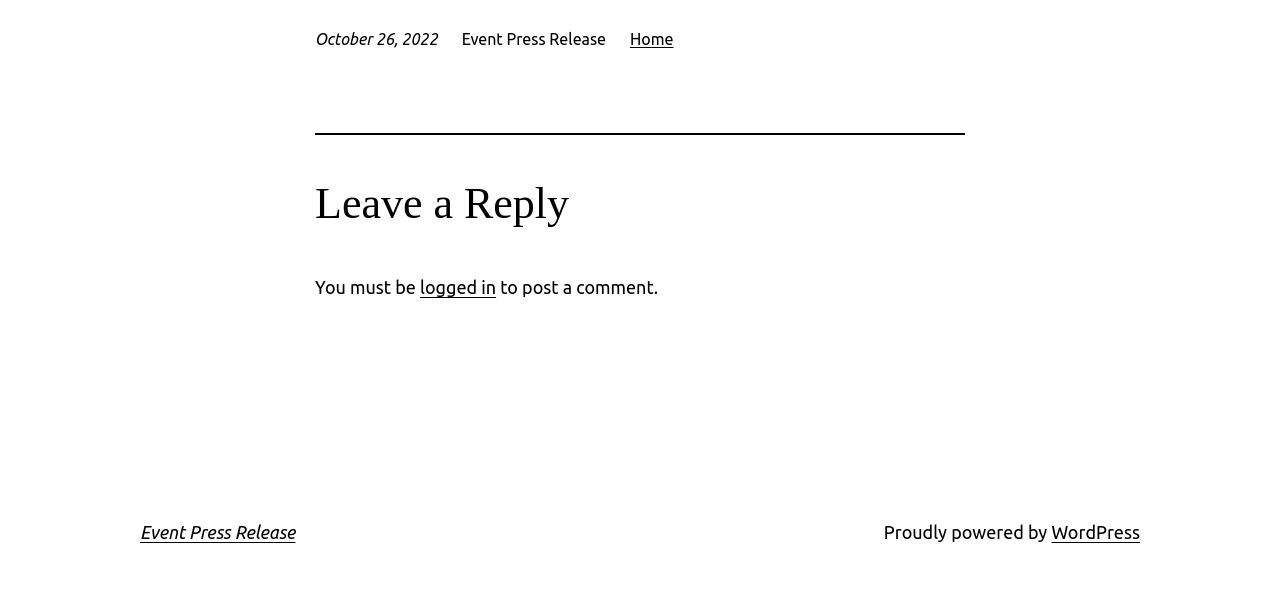What is the name of the current page?
Answer the question with a detailed explanation, including all necessary information.

The name of the current page can be found at the top of the webpage, where it is written in a static text element as 'Event Press Release'. This is also confirmed by a link at the bottom of the webpage with the same text.